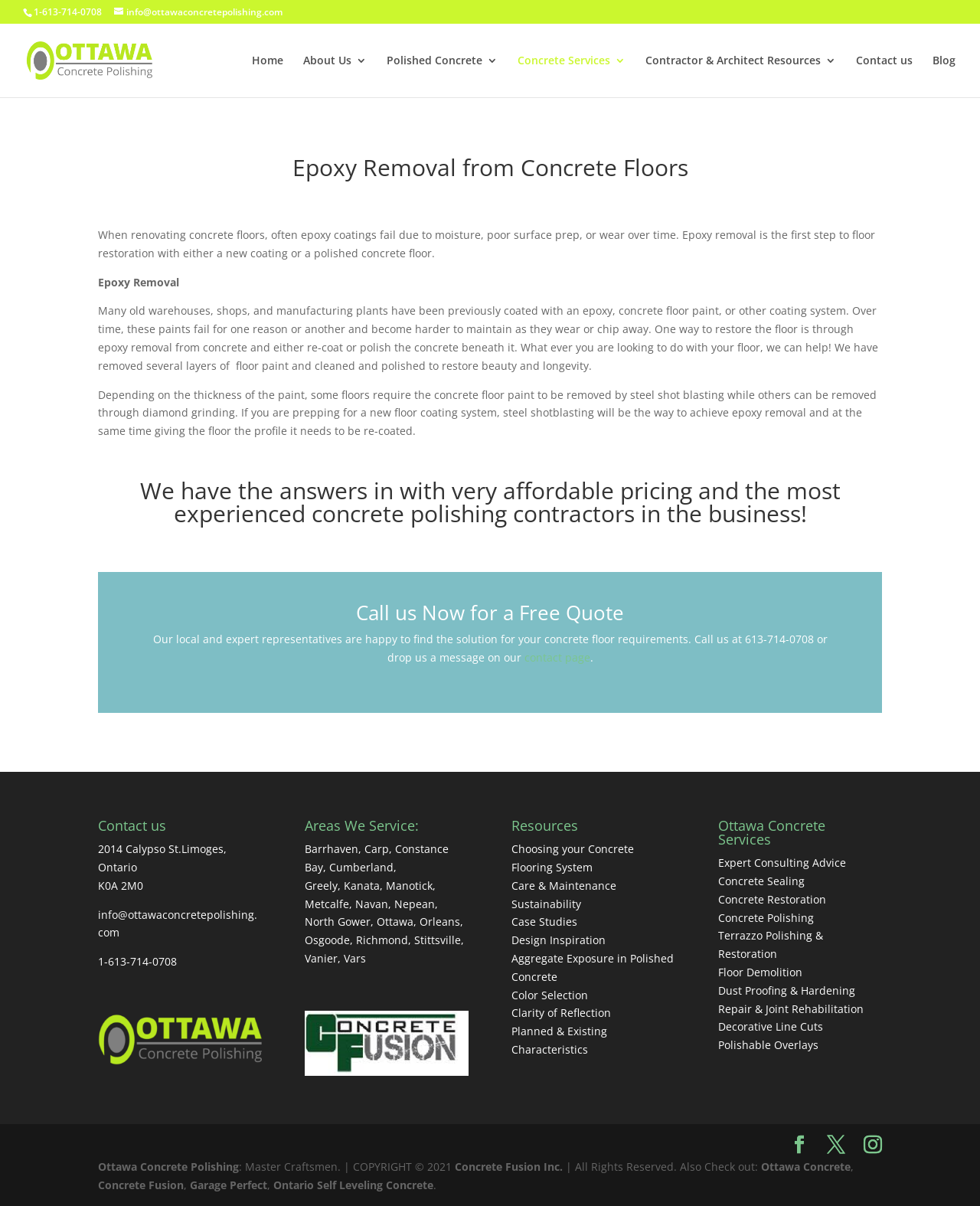Determine the main headline of the webpage and provide its text.

Epoxy Removal from Concrete Floors